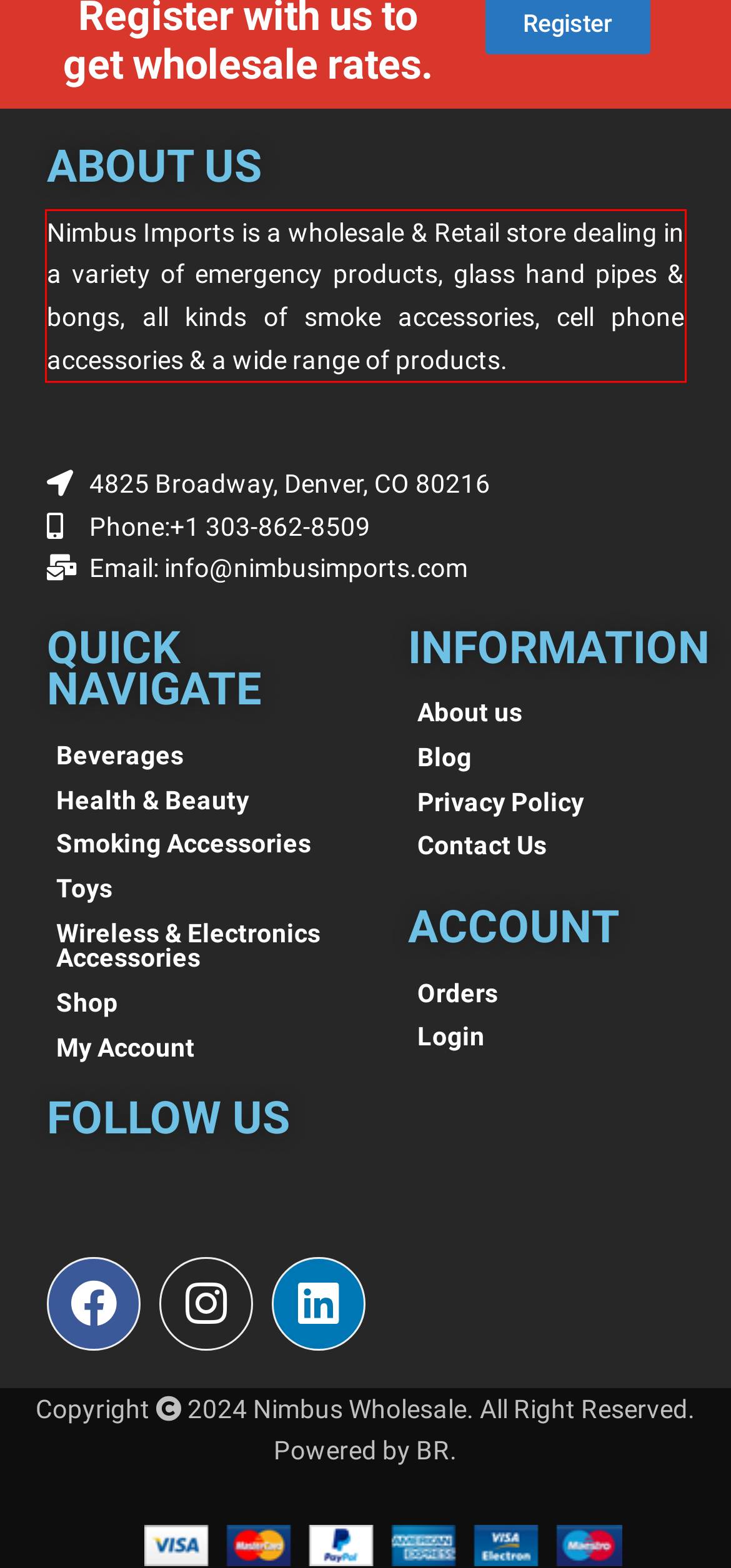Given a screenshot of a webpage, identify the red bounding box and perform OCR to recognize the text within that box.

Nimbus Imports is a wholesale & Retail store dealing in a variety of emergency products, glass hand pipes & bongs, all kinds of smoke accessories, cell phone accessories & a wide range of products.